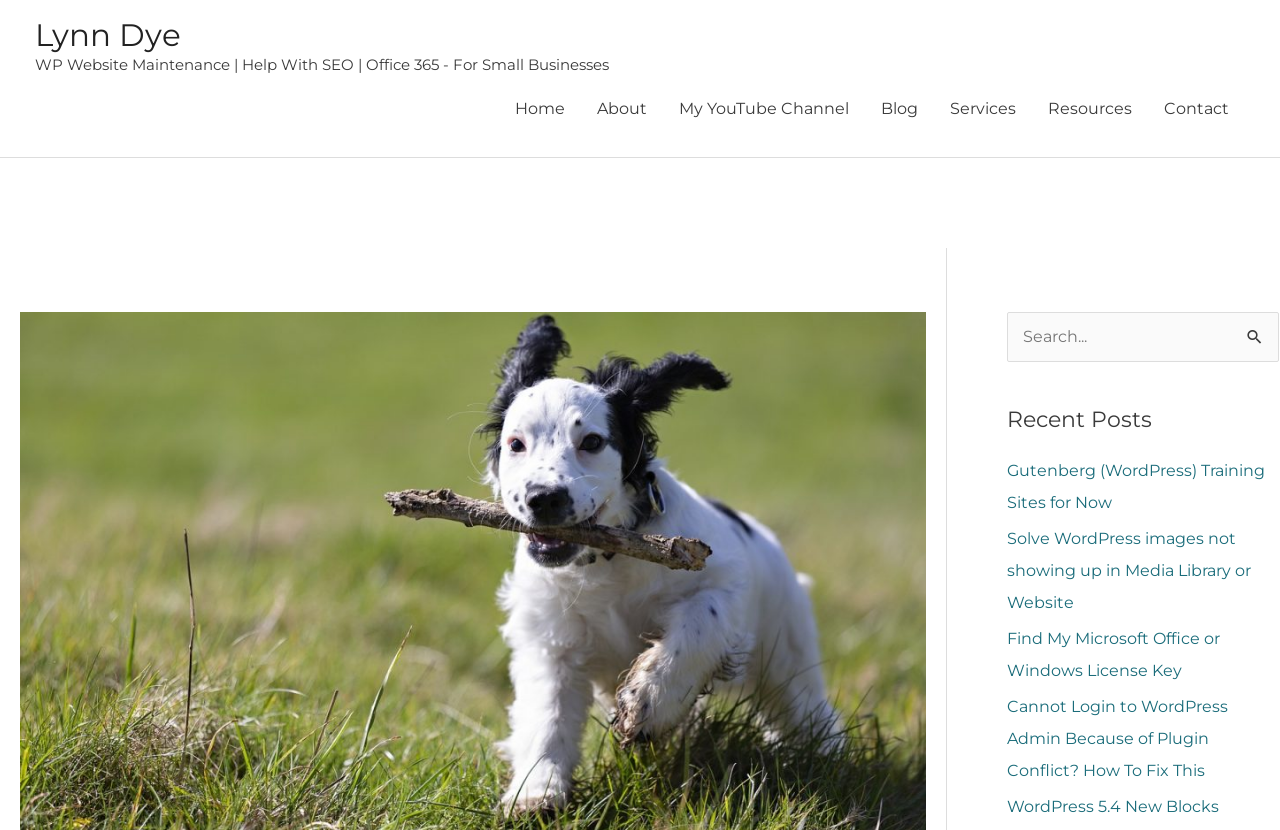Craft a detailed narrative of the webpage's structure and content.

This webpage is about remotely fetching files using OneDrive. At the top left, there is a link to the author's name, "Lynn Dye". Next to it, there is a static text describing the website's services, "WP Website Maintenance | Help With SEO | Office 365 - For Small Businesses". 

Below these elements, there is a site navigation menu with 7 links: "Home", "About", "My YouTube Channel", "Blog", "Services", "Resources", and "Contact". These links are aligned horizontally and take up most of the width of the page.

On the right side of the page, there is a search box with a label "Search for:" and a "Search" button. Below the search box, there is a section titled "Recent Posts" with 5 links to recent blog posts, including "Gutenberg (WordPress) Training Sites for Now", "Solve WordPress images not showing up in Media Library or Website", and others. These links are stacked vertically and take up the entire right side of the page.

The main content of the webpage, which is not explicitly described in the accessibility tree, is likely located in the middle of the page, below the navigation menu and above the search box and recent posts section.